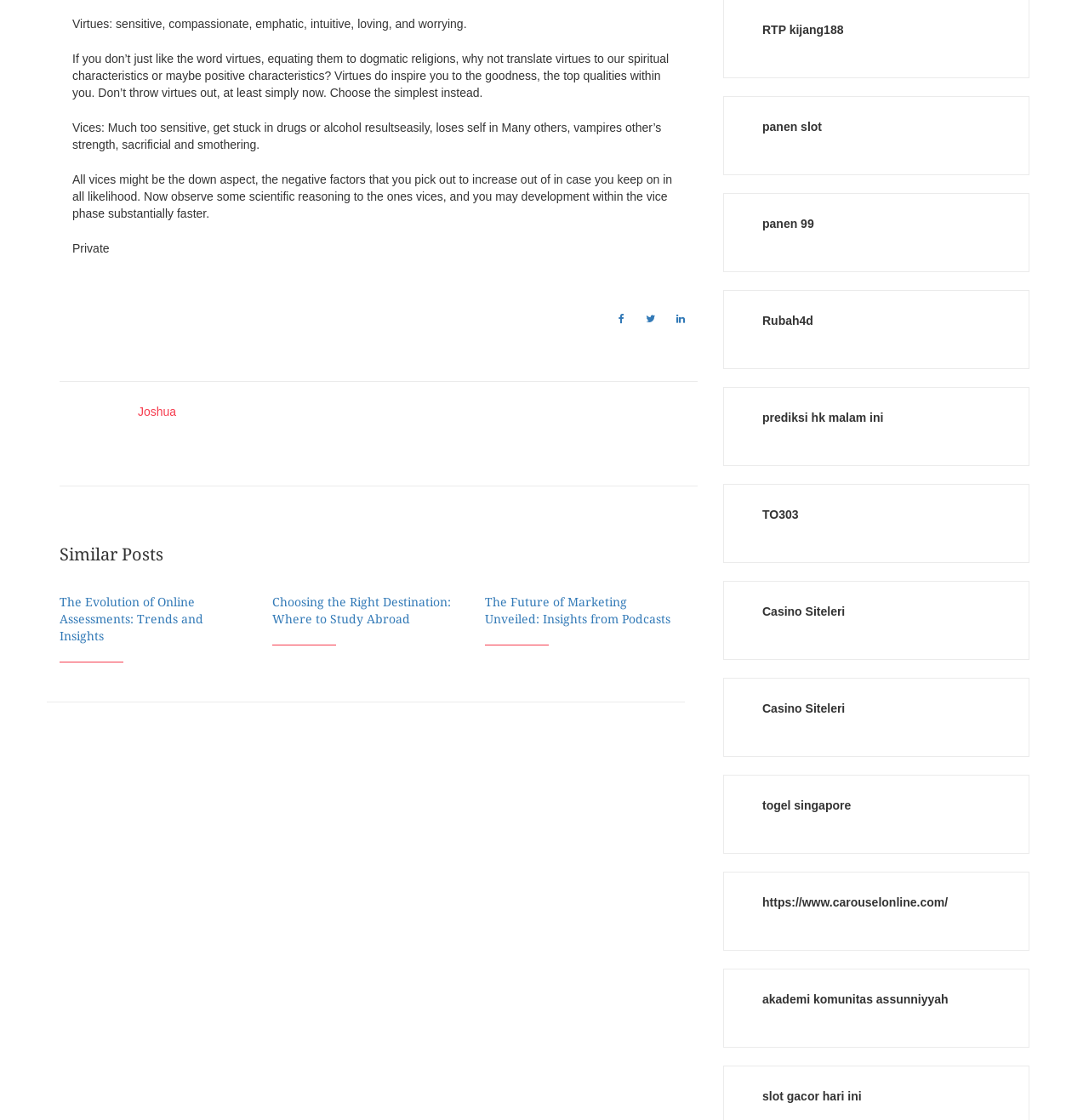Provide a brief response using a word or short phrase to this question:
What is the category of the article below the 'Similar Posts' heading?

study abroad